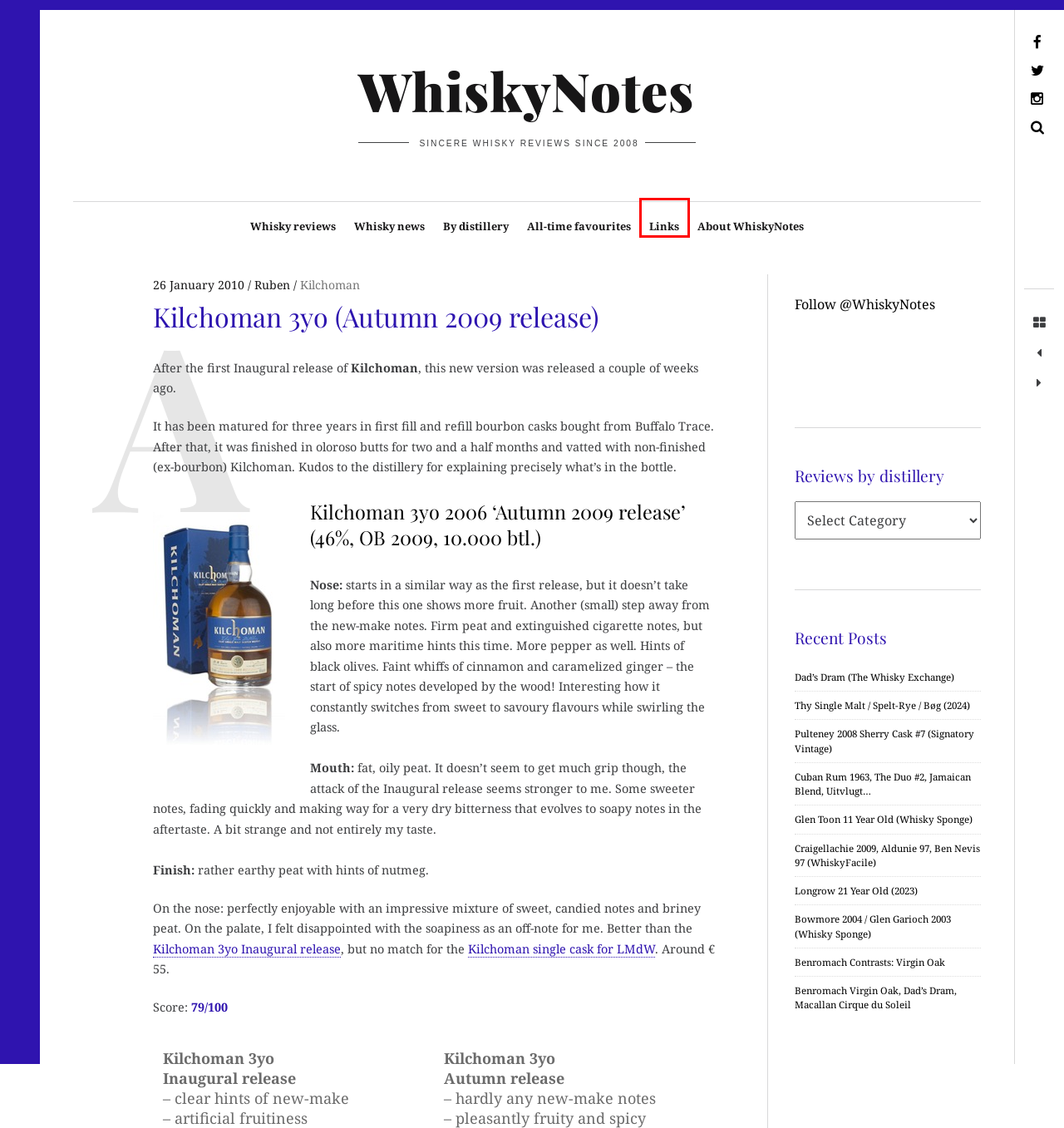Analyze the screenshot of a webpage with a red bounding box and select the webpage description that most accurately describes the new page resulting from clicking the element inside the red box. Here are the candidates:
A. Whisky links: blogs and shops | WhiskyNotes
B. Kilchoman reviews and tasting notes
C. Benromach Contrasts: Virgin Oak | WhiskyNotes review
D. Malt Maniacs Awards 2009 | WhiskyNotes review
E. Whisky reviews by distillery | WhiskyNotes
F. * Whisky News reviews and tasting notes
G. Longrow 21 Year Old (2023) | WhiskyNotes review
H. About WhiskyNotes, a whisky blog founded in 2008

A